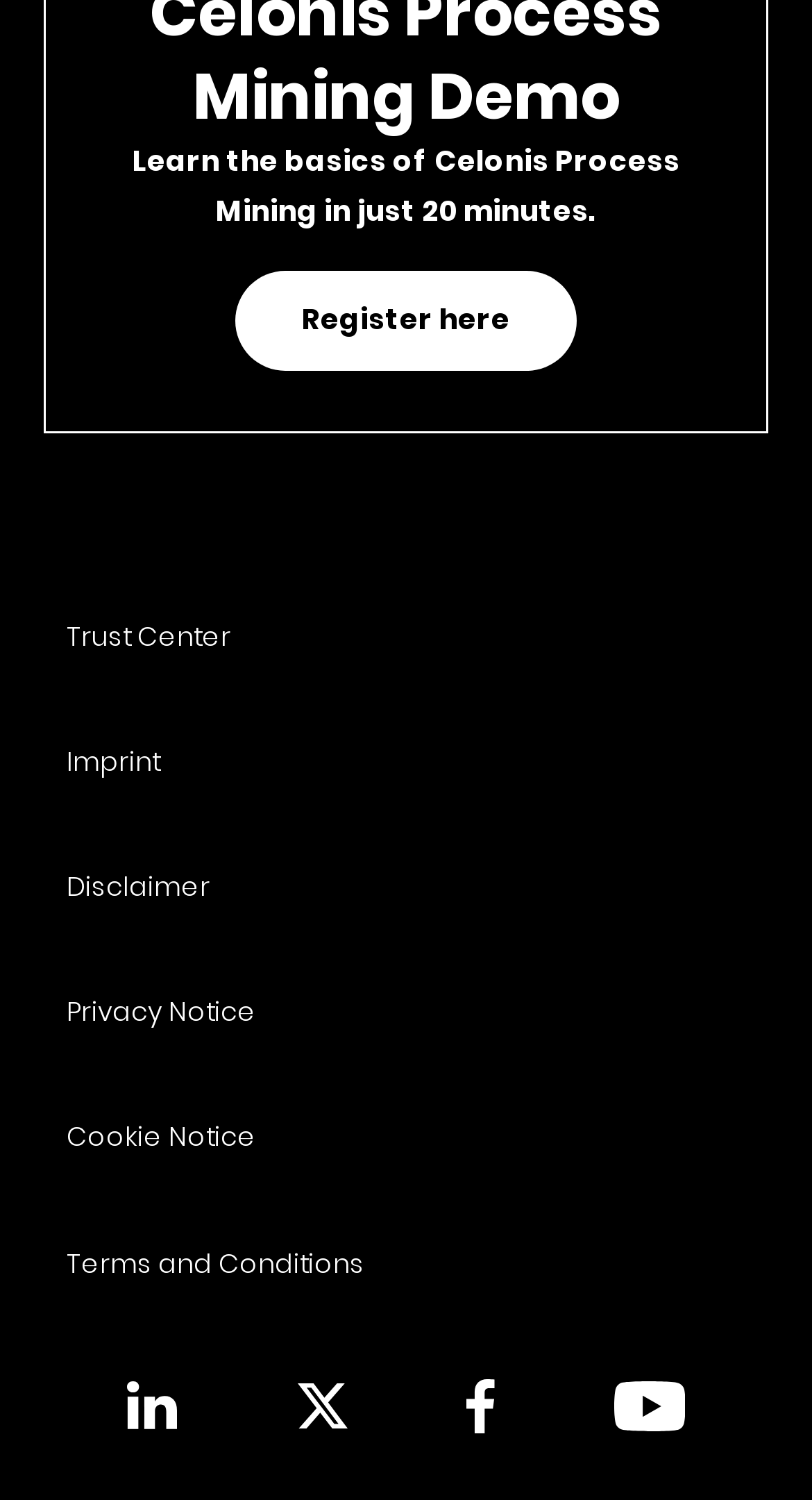Reply to the question with a single word or phrase:
How many links are available at the bottom of the page?

6